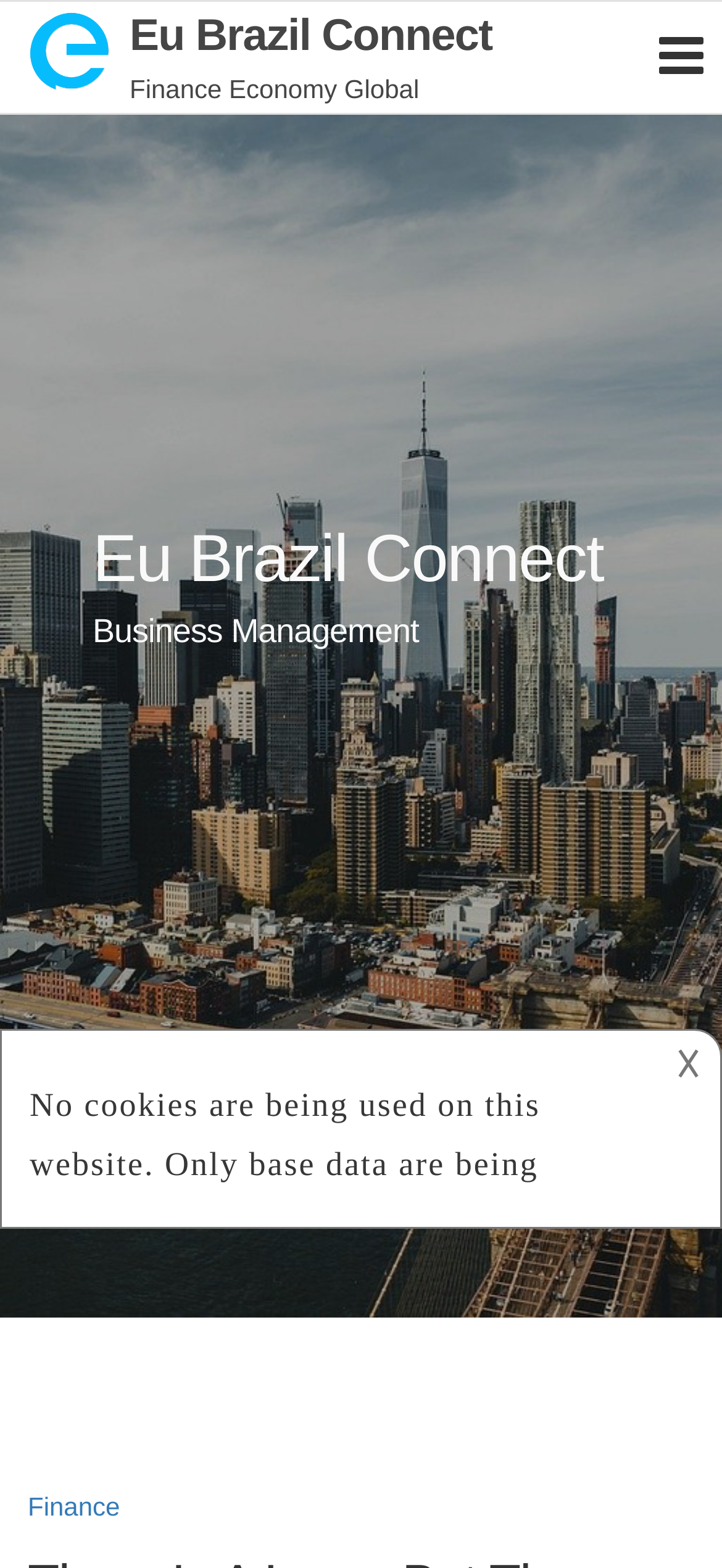Create a full and detailed caption for the entire webpage.

The webpage appears to be a financial article or blog post, with a focus on mortgage borrowers and loan repayment issues. At the top left of the page, there is a logo image and a link to "Eu Brazil Connect", which is likely the website's name or brand. Next to the logo, there is a link to the same website, but with a slightly different bounding box, suggesting it might be a secondary navigation link.

Below the top navigation, there is a main content area that spans the entire width of the page. Within this area, there is a generic container element that holds several headings and a link. The headings are arranged vertically, with "Accounting Basics" at the top, followed by "Finance Business", "Eu Brazil Connect", and "Business Management" at the bottom. These headings are likely categorizing or tagging the article's content.

To the right of the headings, there is a link to "Finance" that is positioned near the bottom of the page. This link might be a related article or resource.

The page also contains an iframe, which is likely holding the main article content. The iframe takes up most of the page's width and is positioned below the headings and navigation links.

At the bottom right of the page, there is a static text element containing a single character, "𐌢", which might be a decorative element or a separator.

Overall, the webpage appears to be a financial resource or article, with a focus on mortgage borrowers and loan repayment issues, and is likely part of the "Eu Brazil Connect" website.